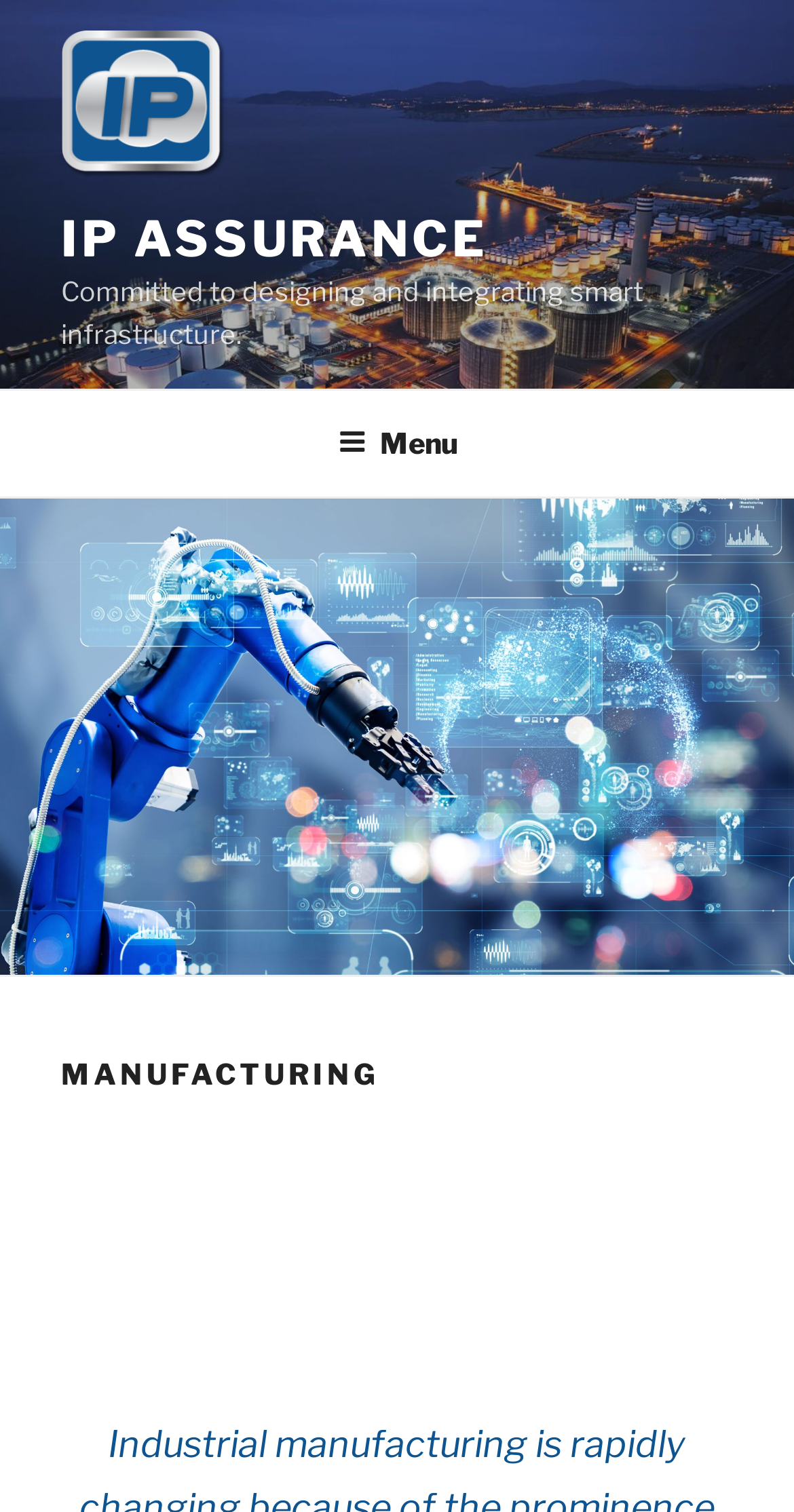Articulate a detailed summary of the webpage's content and design.

The webpage is about IP Assurance, a company that designs and integrates smart infrastructure for manufacturing industries, specifically providing factory WiFi design services. 

At the top left of the page, there is a link and an image, both labeled "IP Assurance", which likely serve as a logo or a navigation element. 

Below the logo, there is a link with the text "IP ASSURANCE" and a static text that summarizes the company's mission, stating that they are "Committed to designing and integrating smart infrastructure." 

To the right of the logo, there is a top menu navigation element, which contains a button labeled "Menu" that can be expanded to reveal more options. 

The main content of the page features a large image of a robot arm in a factory setting, with a WiFi signal in the background, which illustrates the company's focus on factory WiFi design. 

Above the image, there is a heading that reads "MANUFACTURING", which is likely a title or a category label.